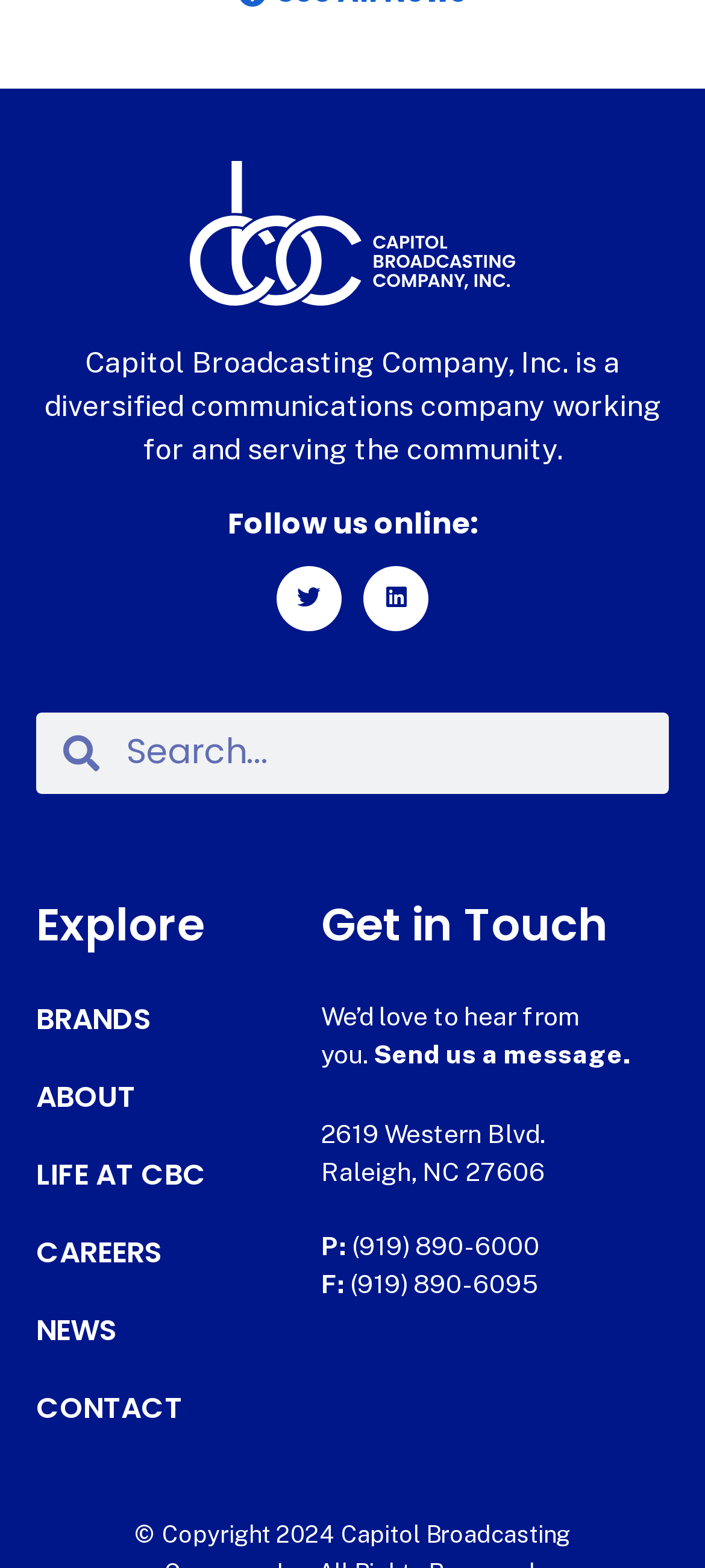Please identify the bounding box coordinates of the area that needs to be clicked to follow this instruction: "Send us a message".

[0.529, 0.663, 0.894, 0.682]